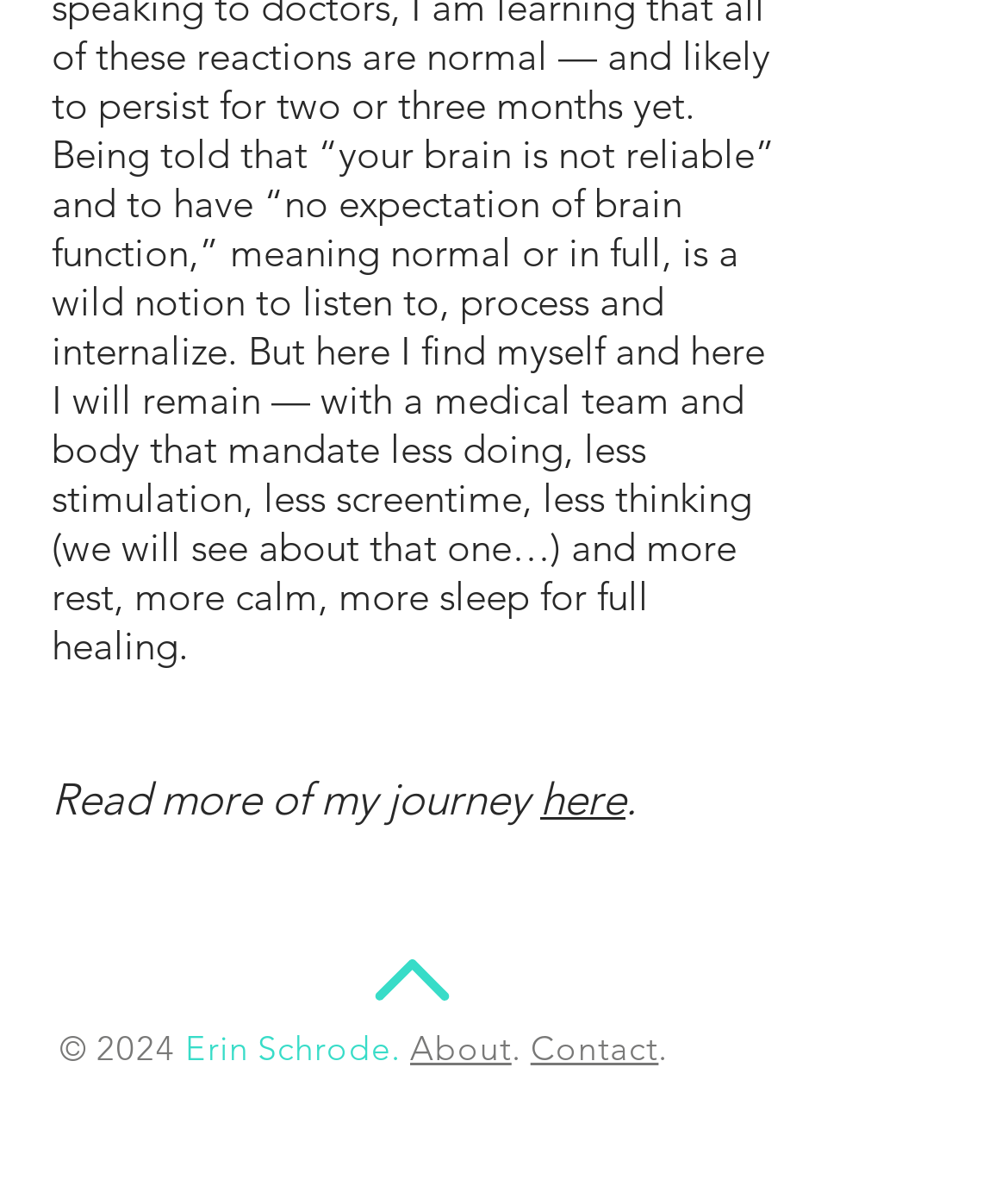Predict the bounding box coordinates of the area that should be clicked to accomplish the following instruction: "View the author's LinkedIn profile". The bounding box coordinates should consist of four float numbers between 0 and 1, i.e., [left, top, right, bottom].

[0.372, 0.916, 0.436, 0.97]